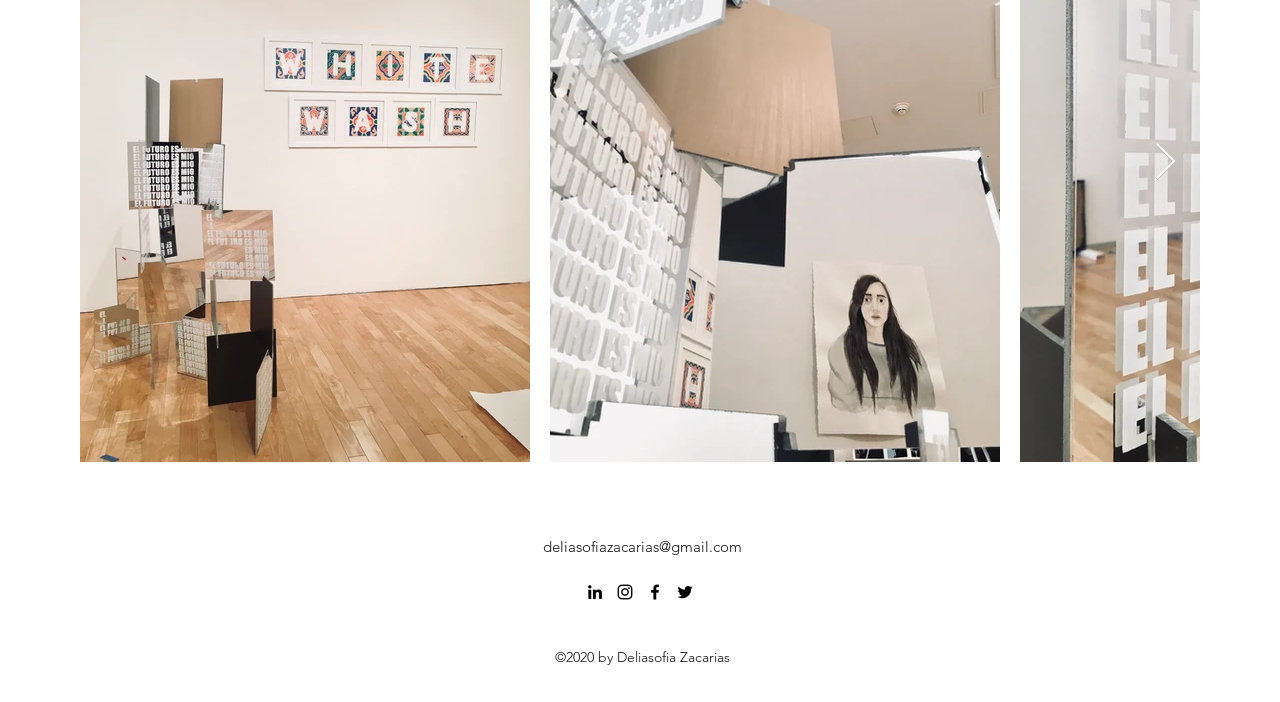What is the name mentioned in the copyright text?
Refer to the image and offer an in-depth and detailed answer to the question.

I extracted the name mentioned in the StaticText element with the text '©2020 by Deliasofia Zacarias', which is Deliasofia Zacarias.